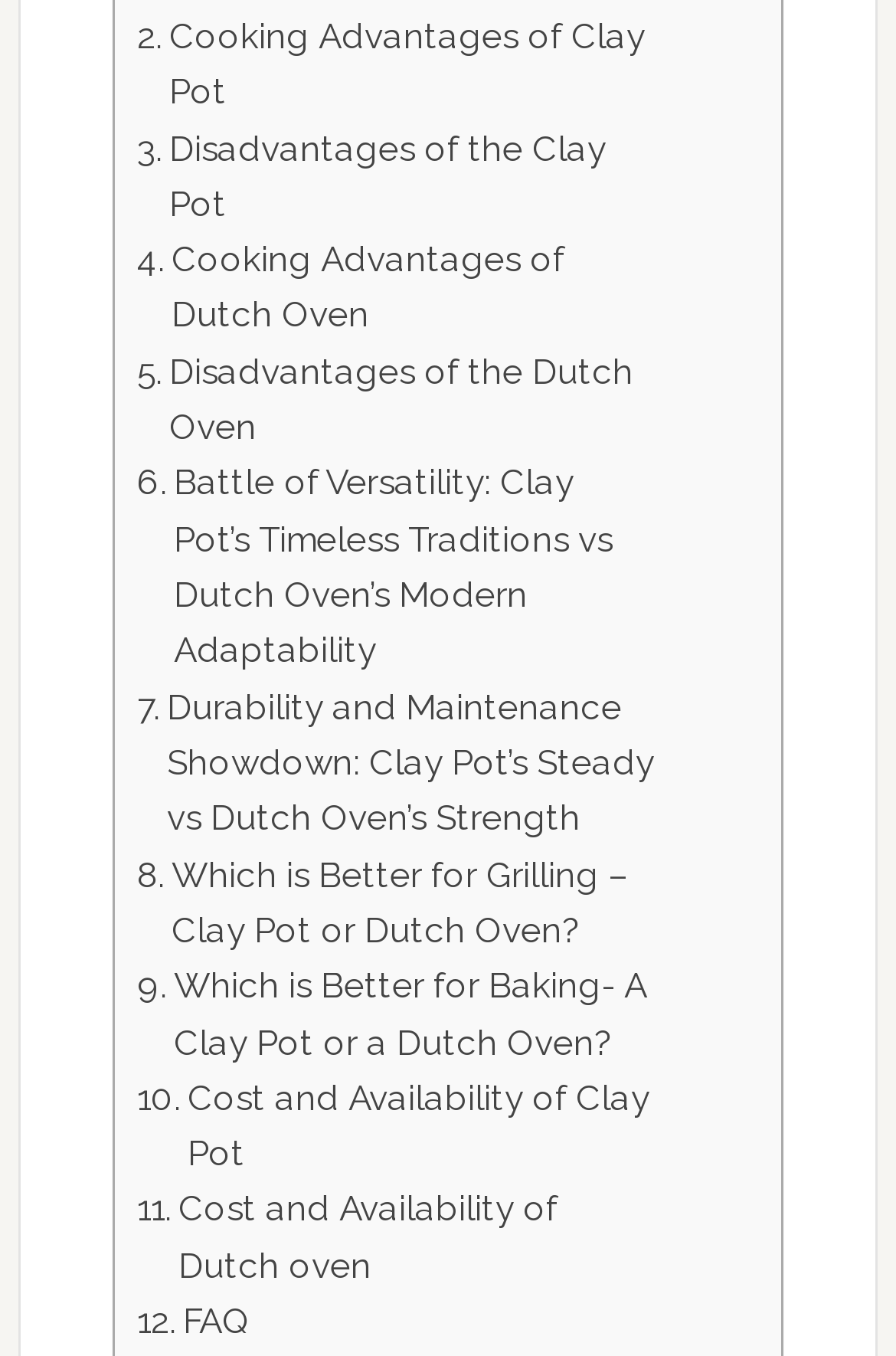Please identify the bounding box coordinates of the region to click in order to complete the task: "Learn about the disadvantages of Dutch oven". The coordinates must be four float numbers between 0 and 1, specified as [left, top, right, bottom].

[0.153, 0.254, 0.731, 0.336]